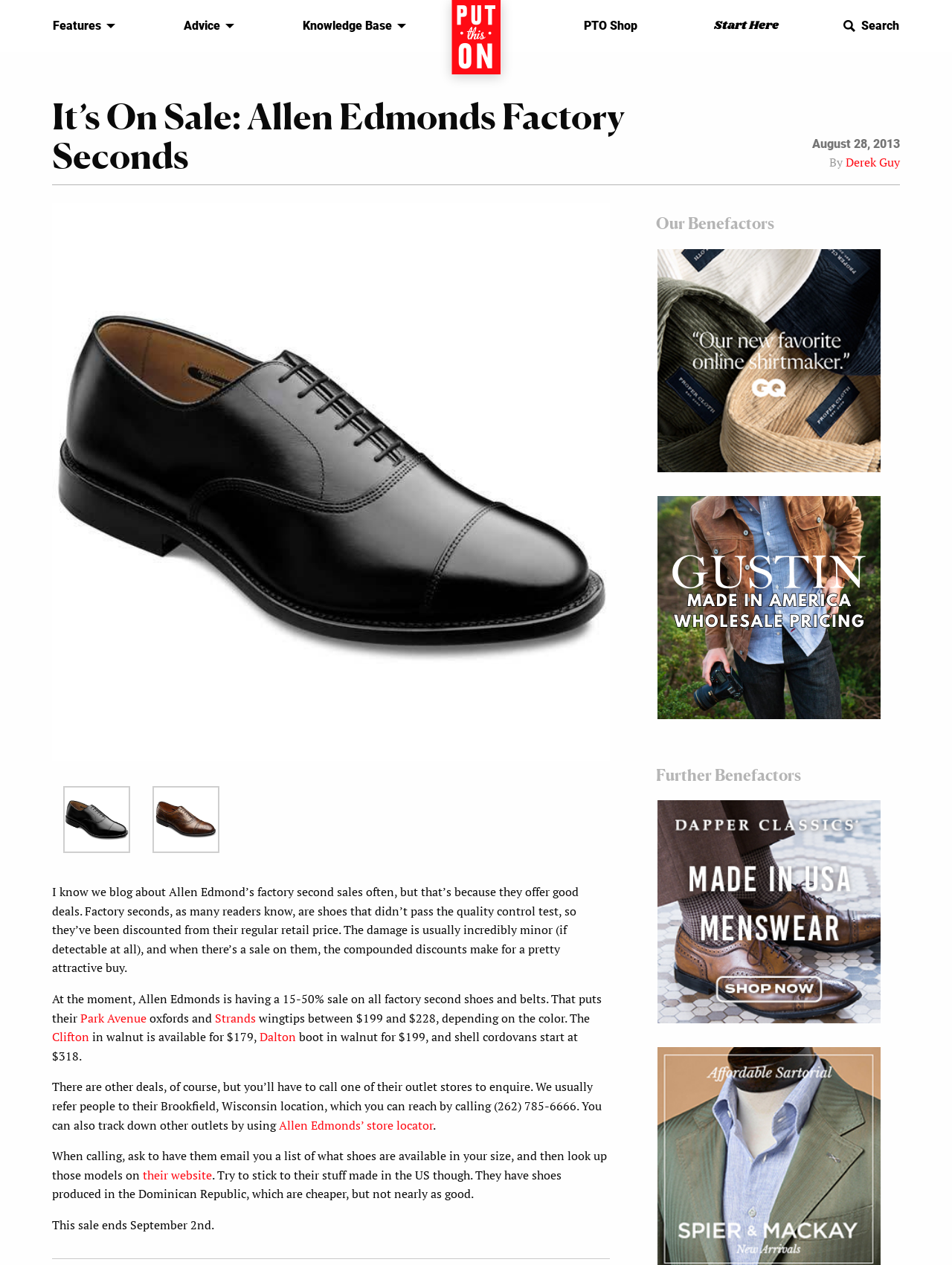Examine the image and give a thorough answer to the following question:
What is the brand of shoes being discussed?

The webpage is discussing Allen Edmonds factory second sales, and the text mentions specific shoe models such as Park Avenue, Strands, and Clifton, which are all part of the Allen Edmonds brand.